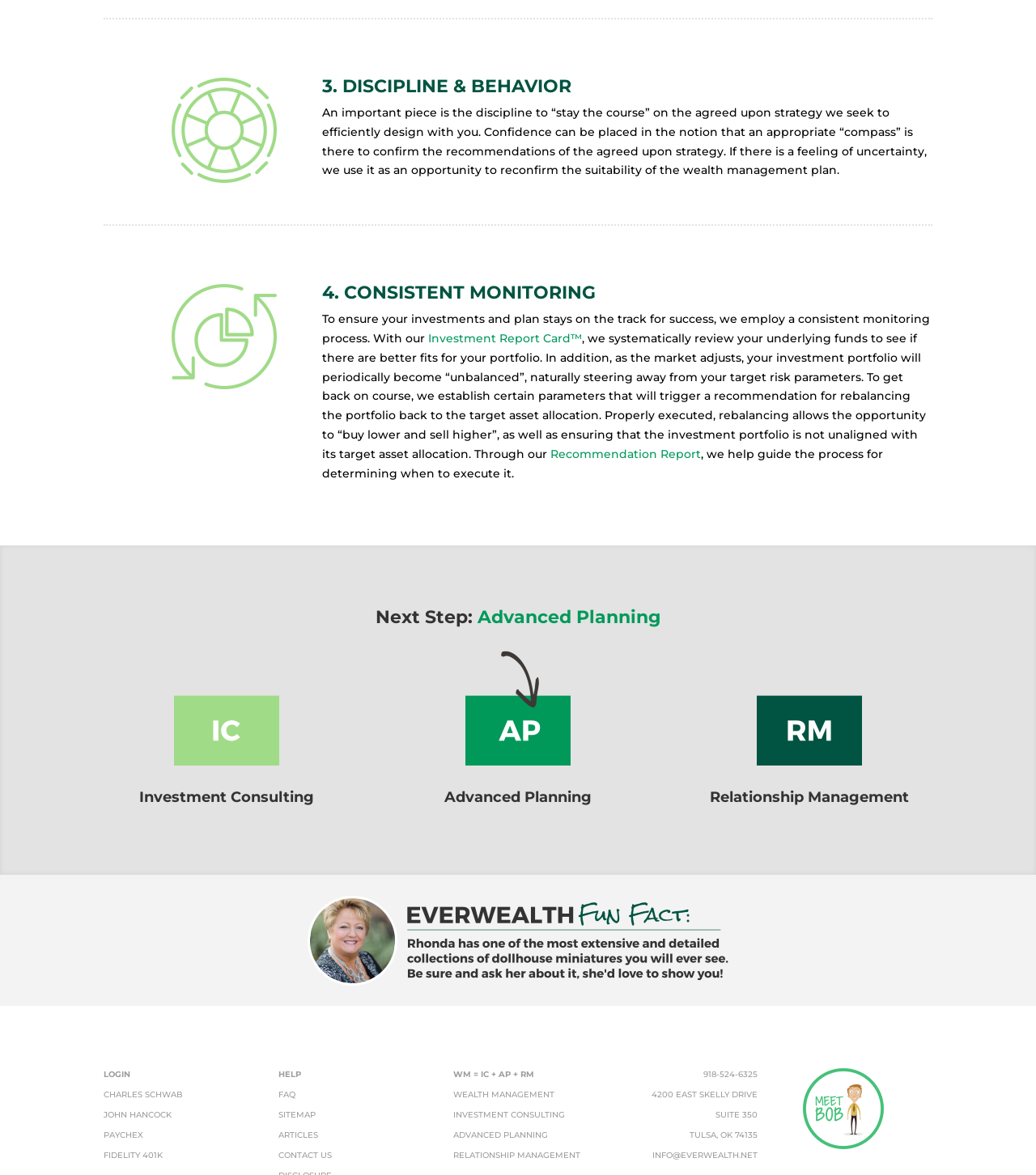What are the three components of Wealth Management?
Answer the question with a single word or phrase by looking at the picture.

IC + AP + RM